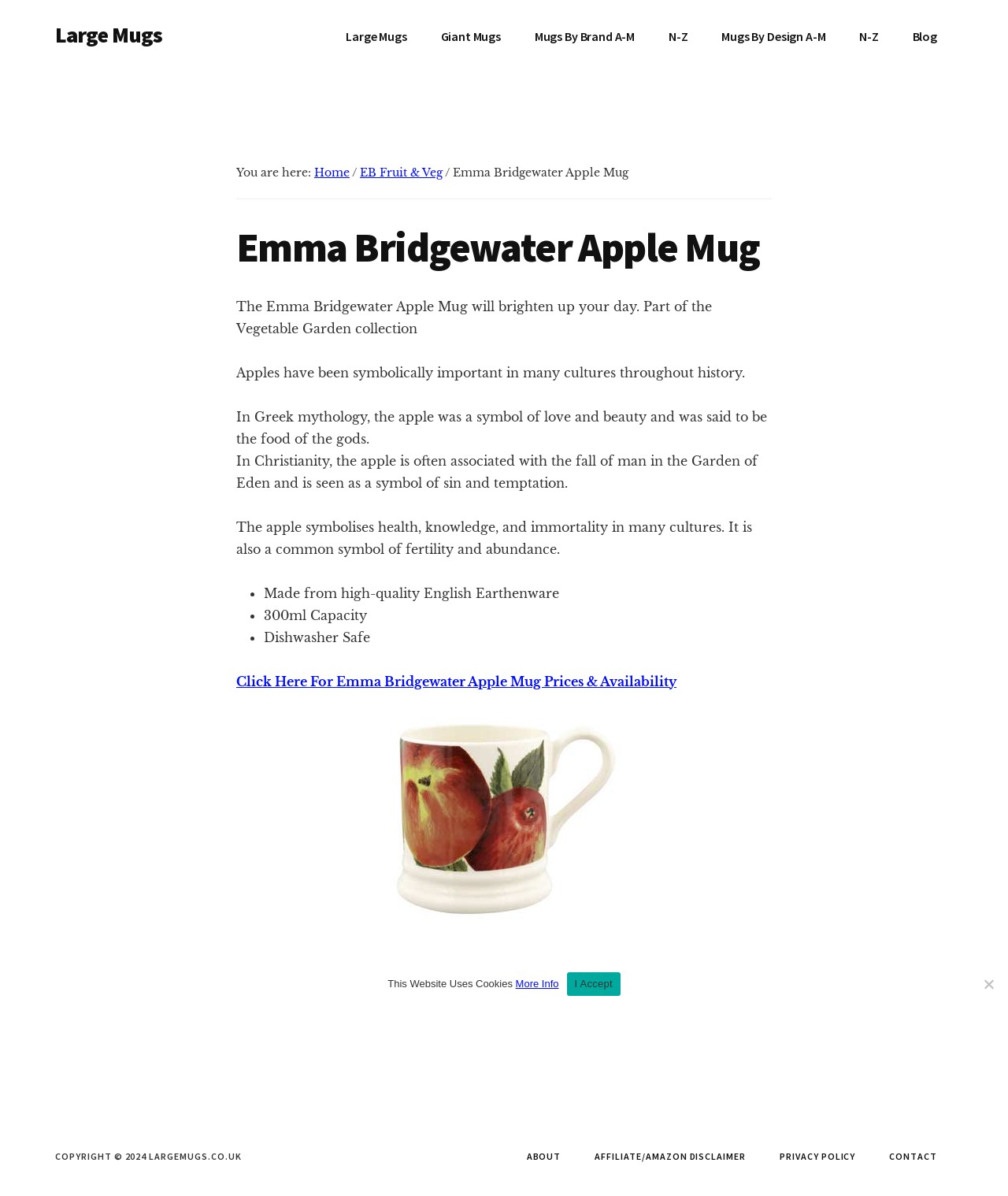Determine the main heading of the webpage and generate its text.

Emma Bridgewater Apple Mug